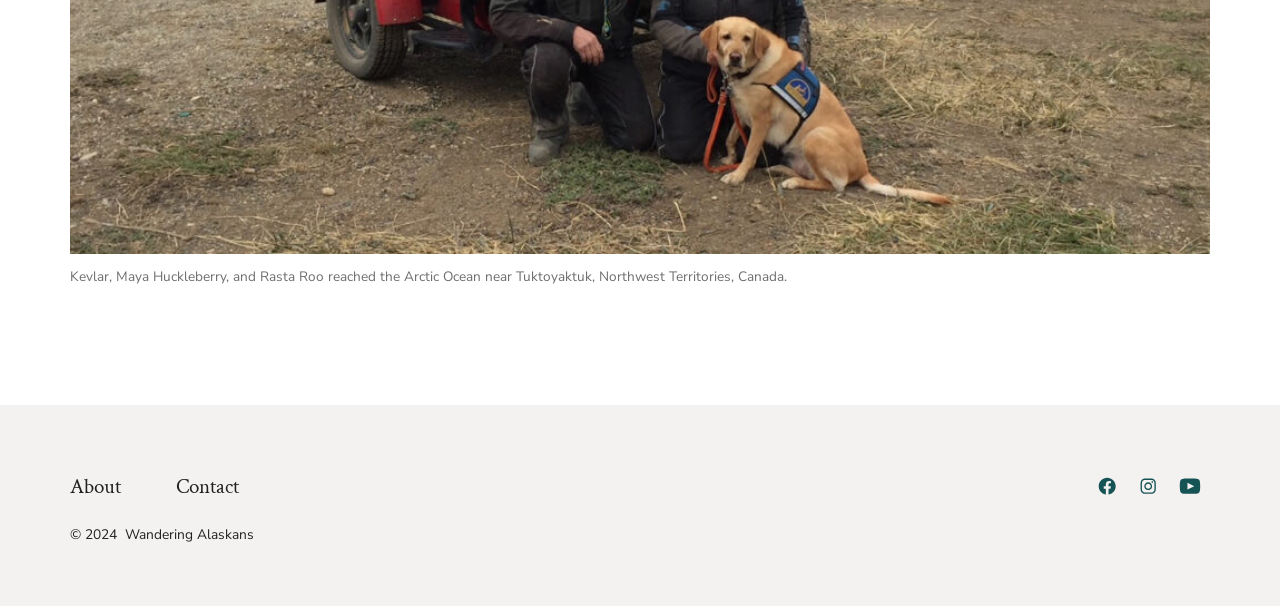Extract the bounding box for the UI element that matches this description: "Home".

None